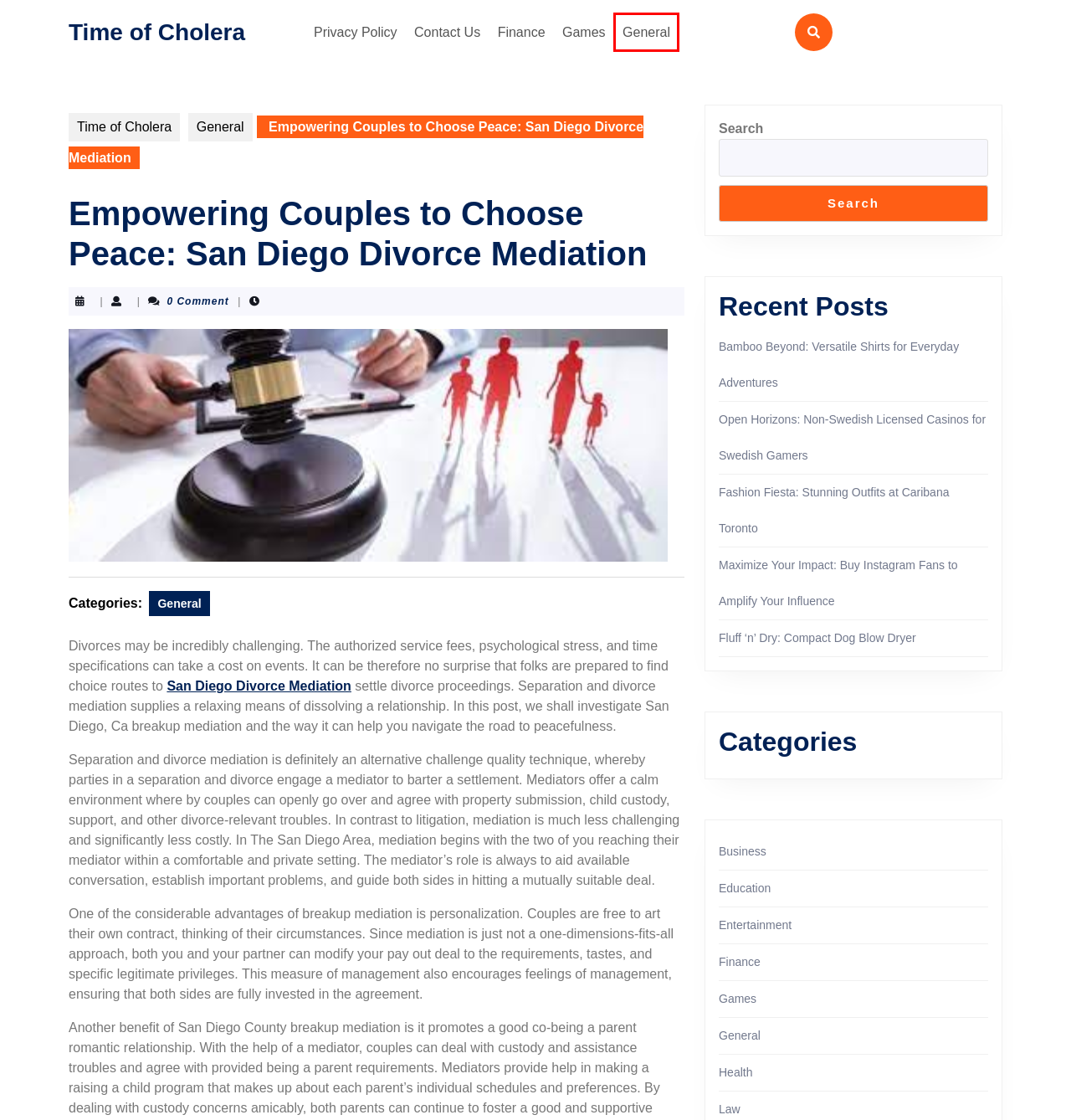Given a webpage screenshot with a red bounding box around a UI element, choose the webpage description that best matches the new webpage after clicking the element within the bounding box. Here are the candidates:
A. Education – Time of Cholera
B. General – Time of Cholera
C. Games – Time of Cholera
D. Finance – Time of Cholera
E. Contact Us – Time of Cholera
F. Fashion Fiesta: Stunning Outfits at Caribana Toronto – Time of Cholera
G. Privacy Policy – Time of Cholera
H. Business – Time of Cholera

B